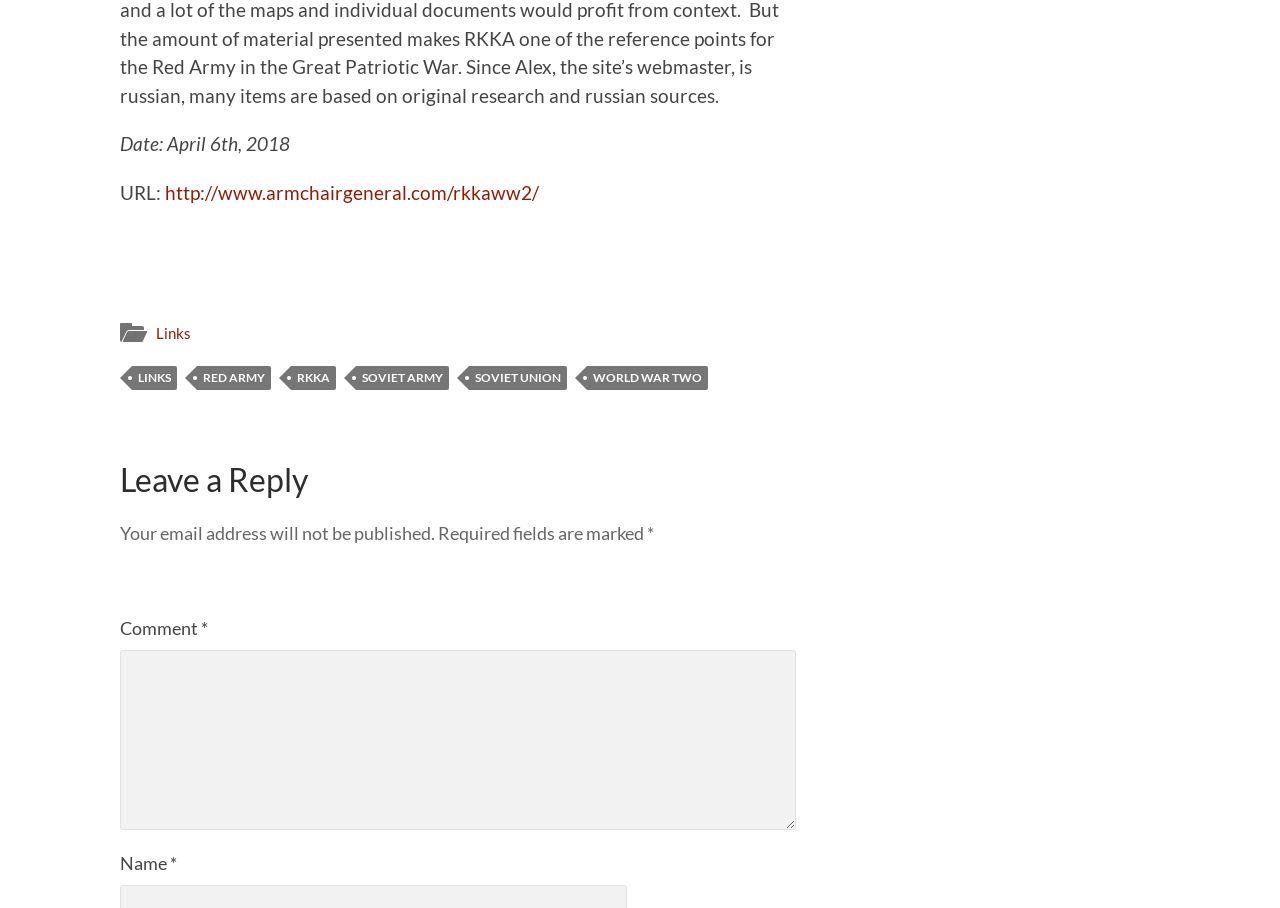How many links are there in the webpage?
From the image, respond with a single word or phrase.

7